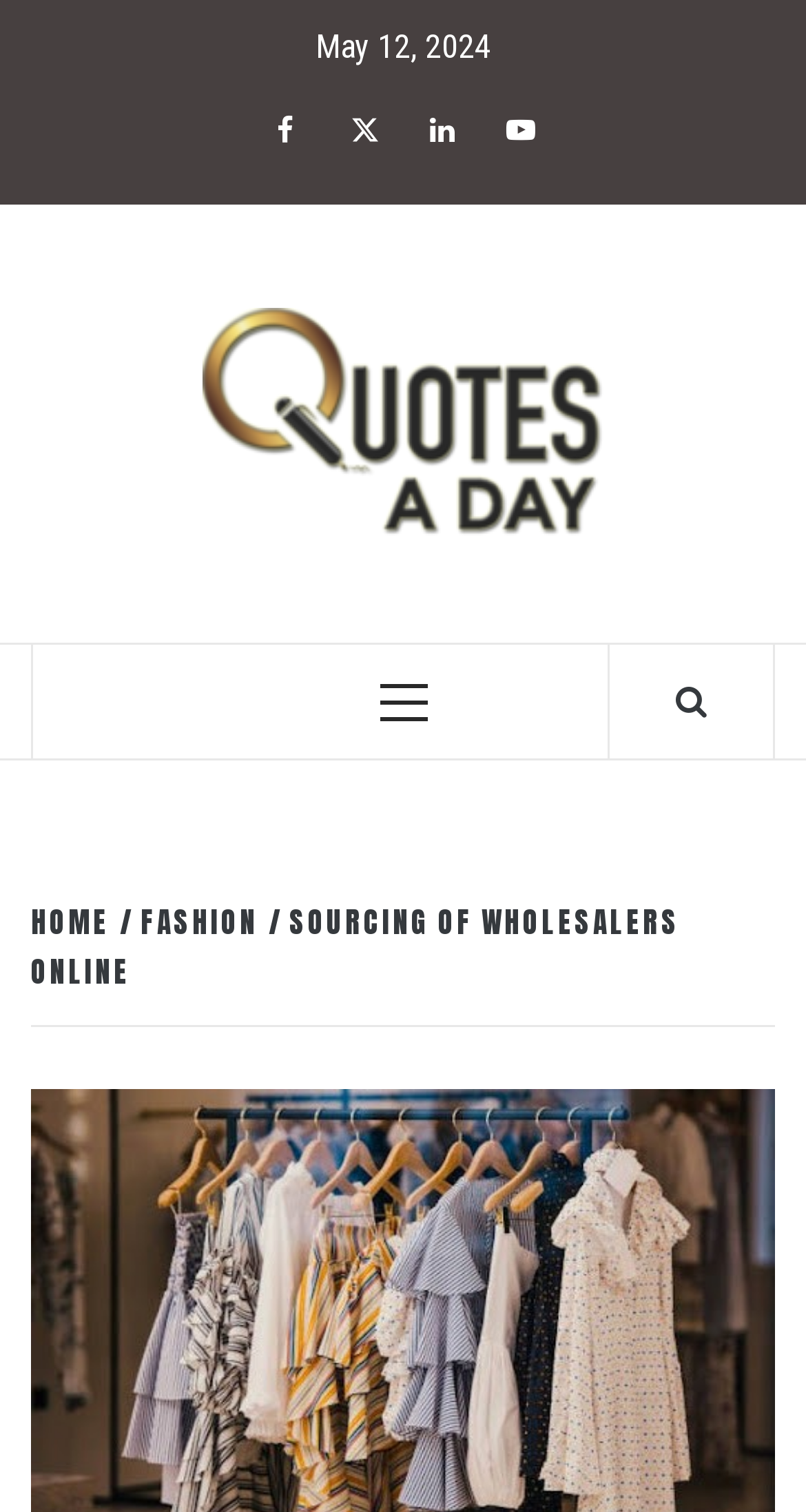Find the bounding box coordinates for the area that must be clicked to perform this action: "Open primary menu".

[0.429, 0.426, 0.571, 0.502]